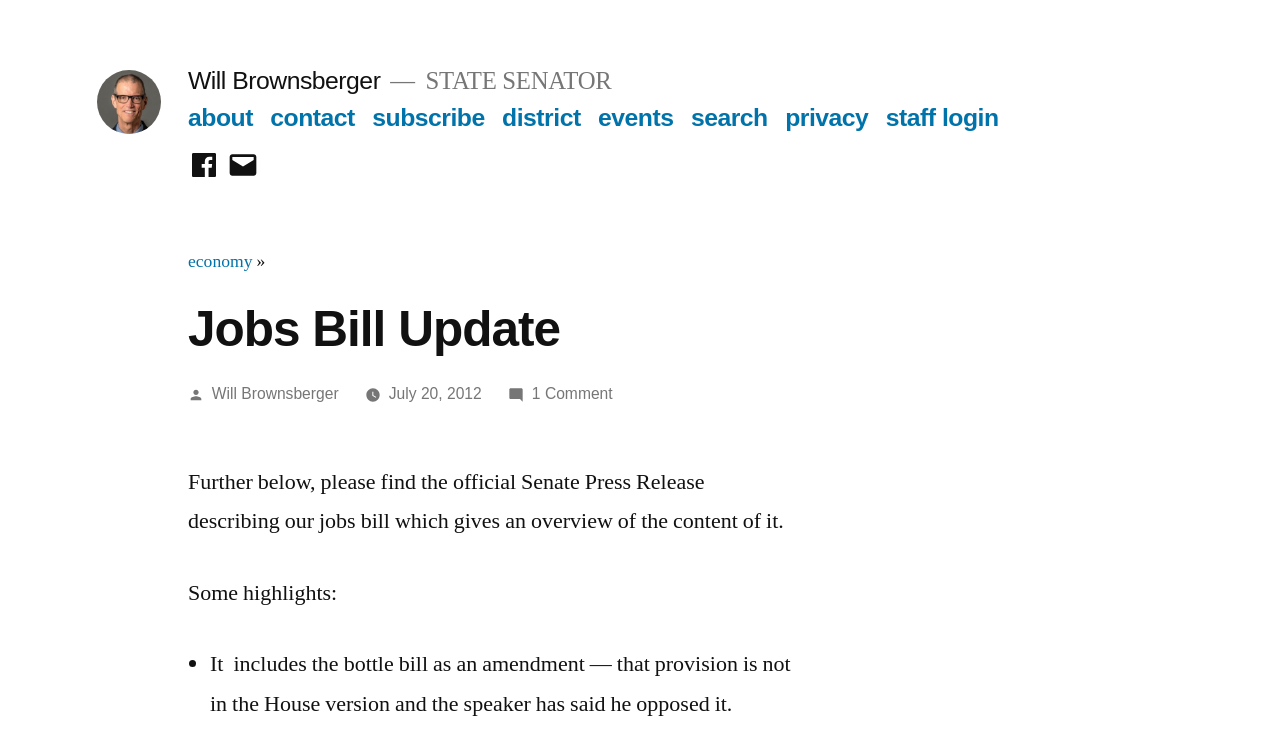Find the bounding box coordinates of the area that needs to be clicked in order to achieve the following instruction: "search for something". The coordinates should be specified as four float numbers between 0 and 1, i.e., [left, top, right, bottom].

[0.54, 0.143, 0.6, 0.18]